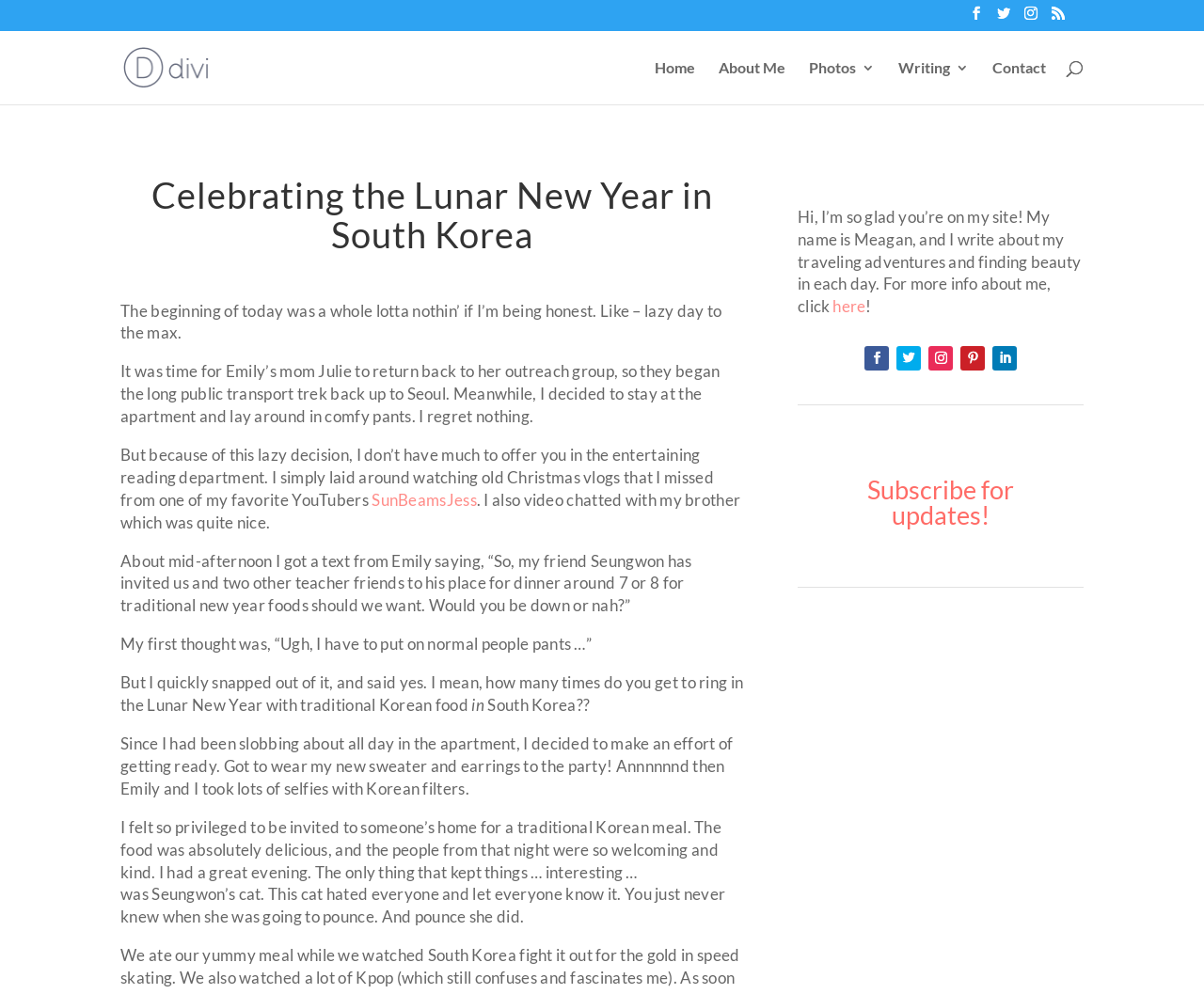Please identify the bounding box coordinates of the element on the webpage that should be clicked to follow this instruction: "Subscribe for updates". The bounding box coordinates should be given as four float numbers between 0 and 1, formatted as [left, top, right, bottom].

[0.682, 0.479, 0.88, 0.54]